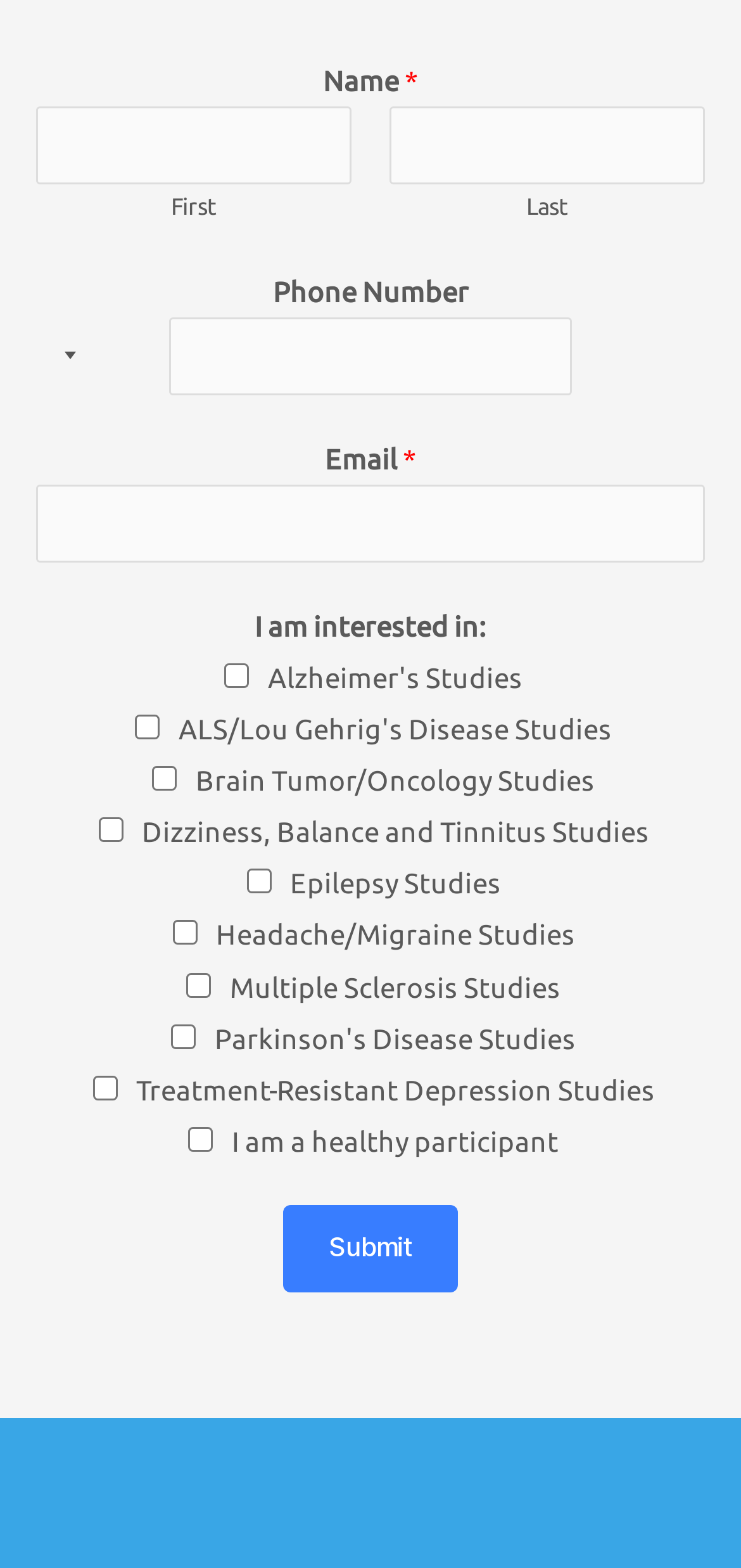Using the given description, provide the bounding box coordinates formatted as (top-left x, top-left y, bottom-right x, bottom-right y), with all values being floating point numbers between 0 and 1. Description: parent_node: Last name="wpforms[fields][0][last]"

[0.526, 0.068, 0.952, 0.117]